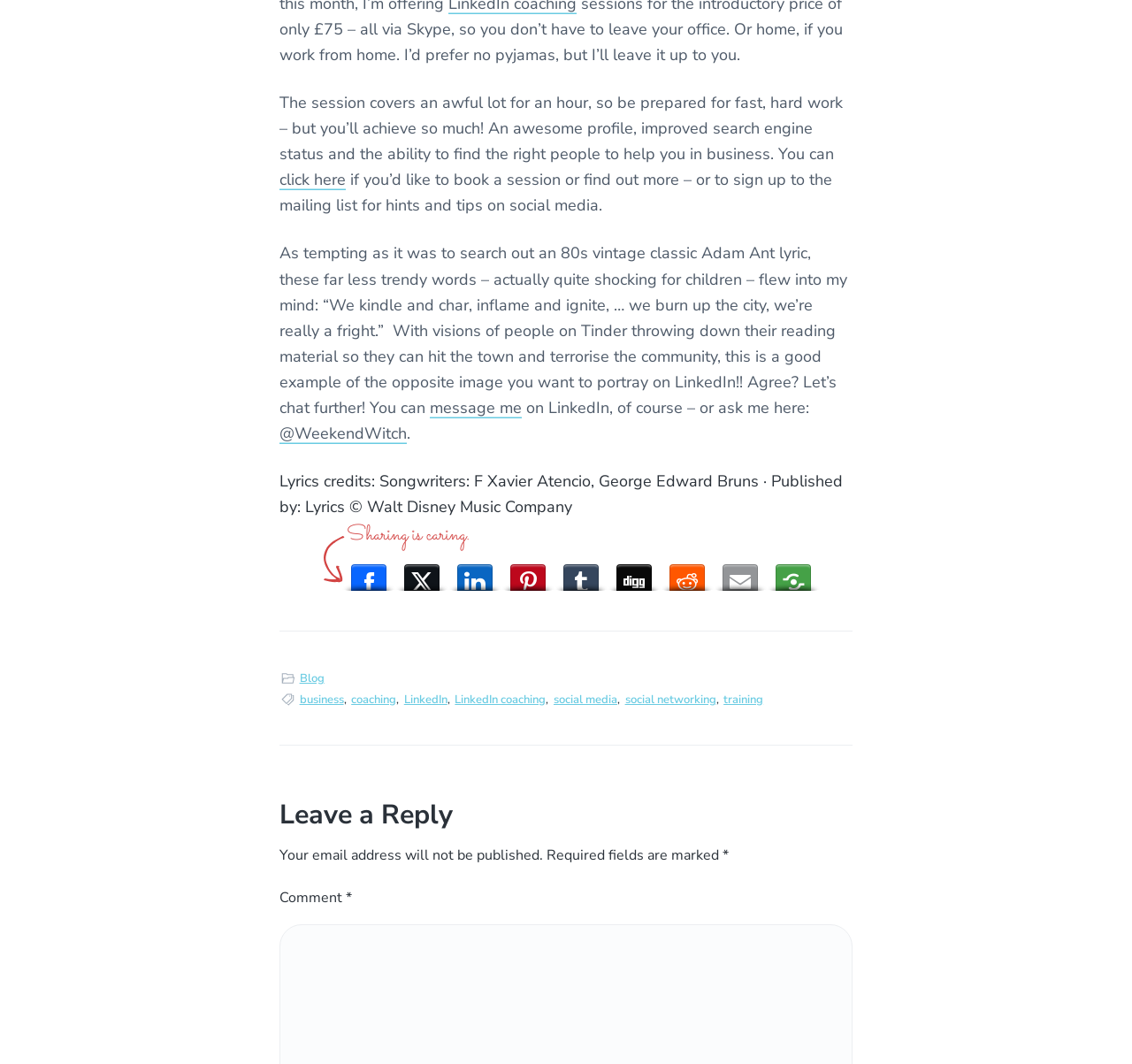Identify the bounding box coordinates of the section to be clicked to complete the task described by the following instruction: "Share to Facebook". The coordinates should be four float numbers between 0 and 1, formatted as [left, top, right, bottom].

[0.303, 0.522, 0.35, 0.556]